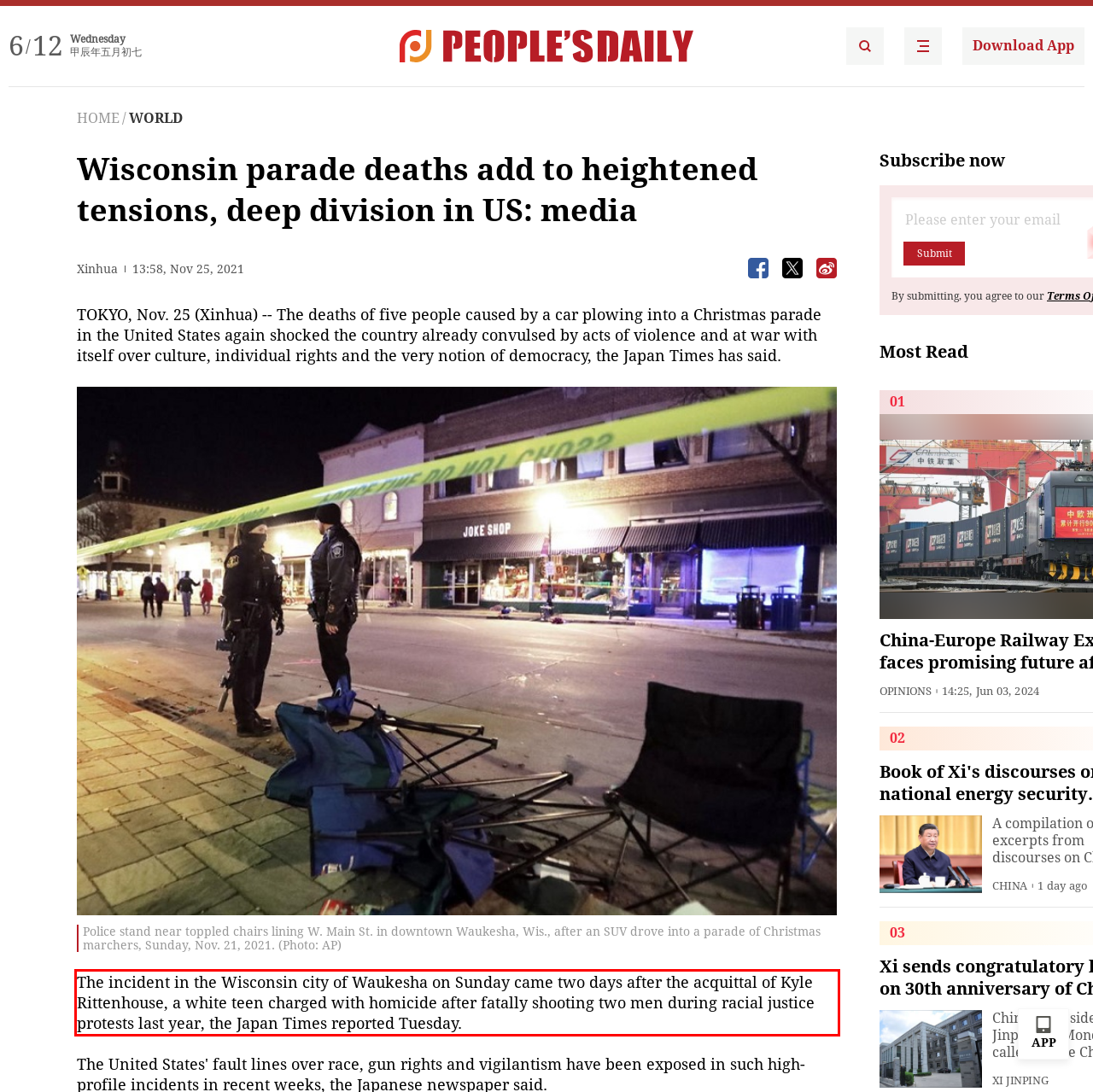Look at the screenshot of the webpage, locate the red rectangle bounding box, and generate the text content that it contains.

The incident in the Wisconsin city of Waukesha on Sunday came two days after the acquittal of Kyle Rittenhouse, a white teen charged with homicide after fatally shooting two men during racial justice protests last year, the Japan Times reported Tuesday.